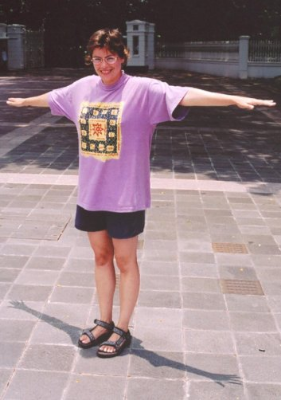What is the color of the woman's T-shirt?
Answer the question with a thorough and detailed explanation.

The caption specifically states that the woman is wearing a vibrant purple T-shirt, which is adorned with a decorative square pattern in the center.